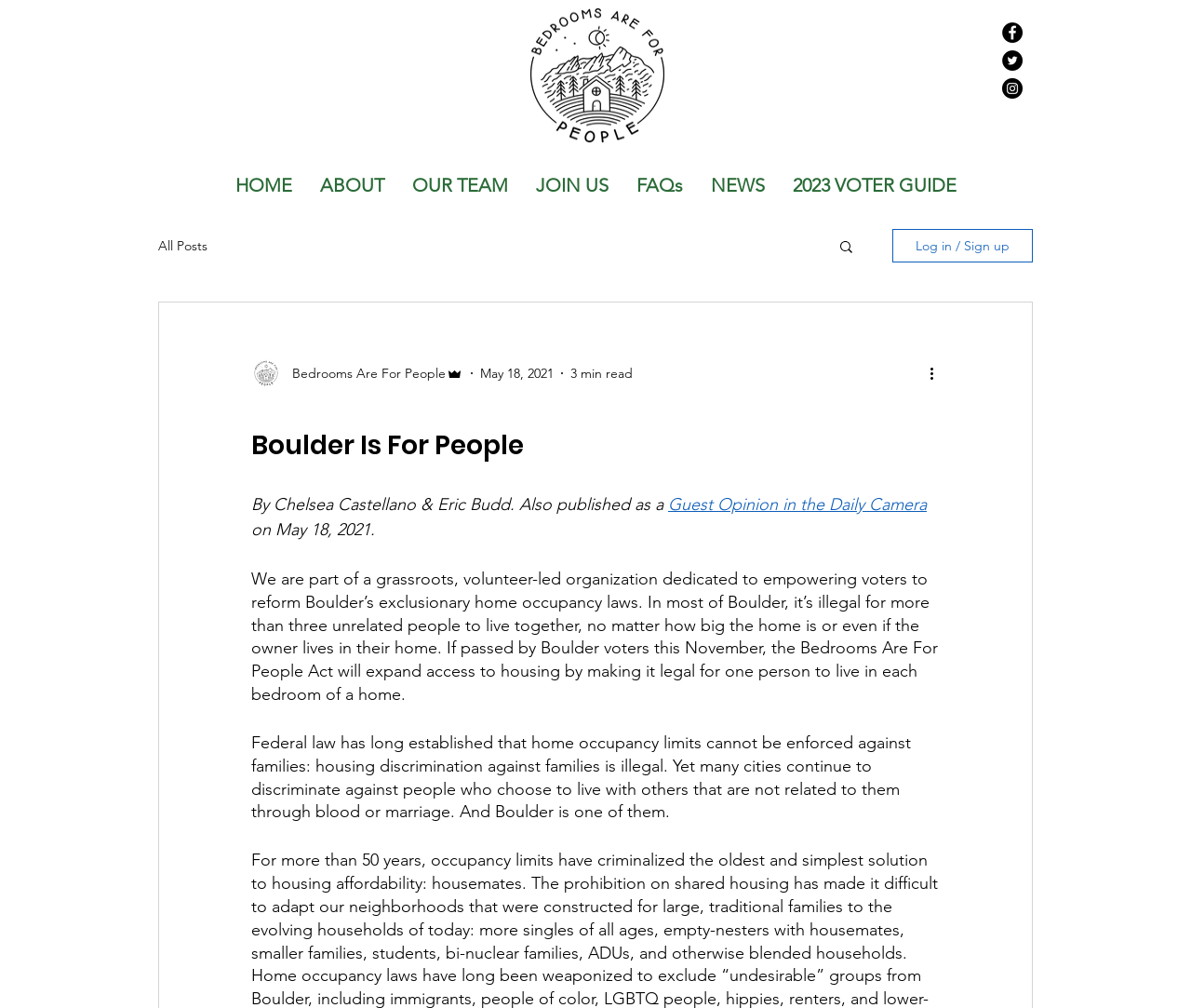What is the date of the article?
Using the image provided, answer with just one word or phrase.

May 18, 2021